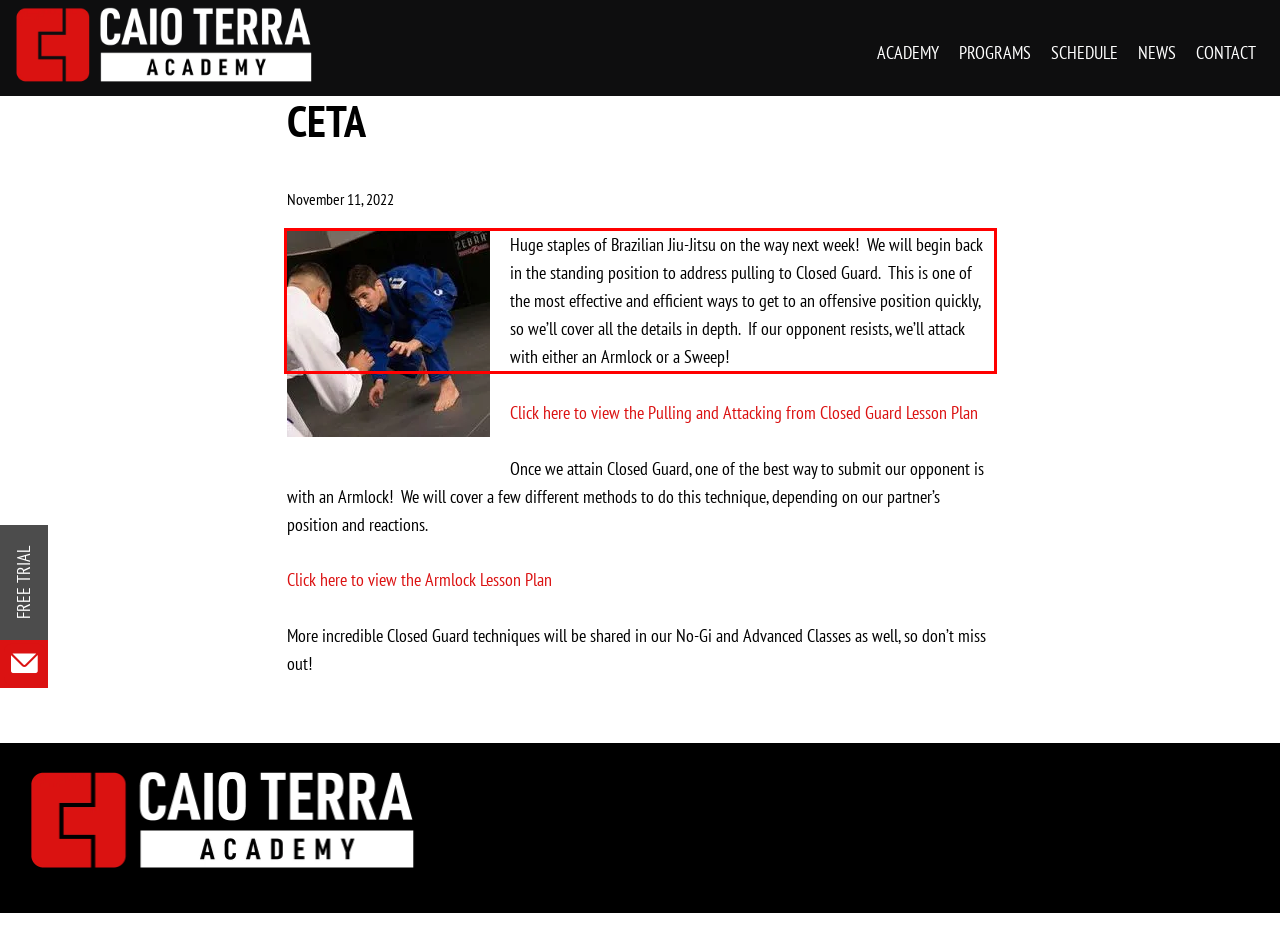Review the screenshot of the webpage and recognize the text inside the red rectangle bounding box. Provide the extracted text content.

Huge staples of Brazilian Jiu-Jitsu on the way next week! We will begin back in the standing position to address pulling to Closed Guard. This is one of the most effective and efficient ways to get to an offensive position quickly, so we’ll cover all the details in depth. If our opponent resists, we’ll attack with either an Armlock or a Sweep!